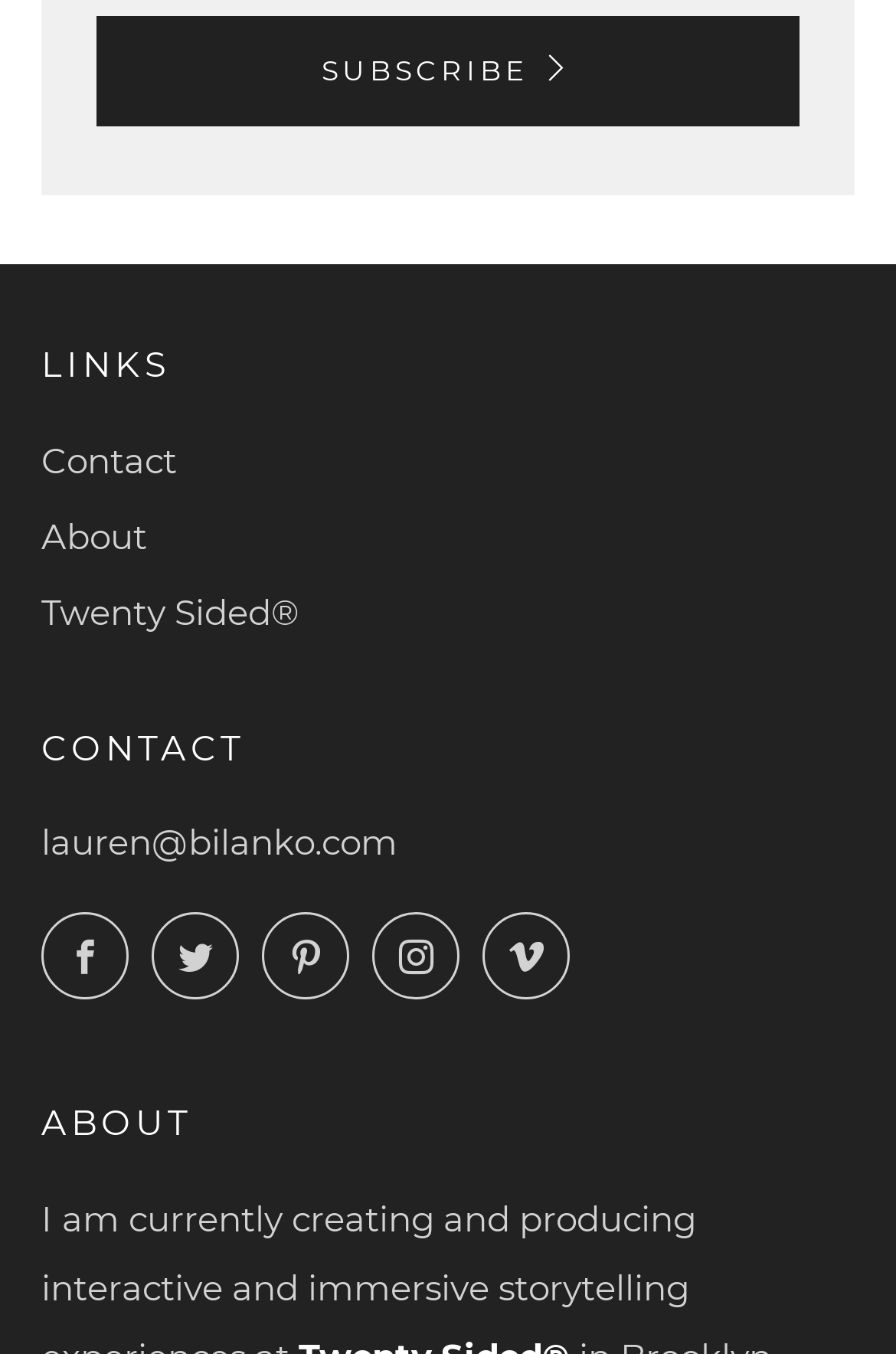Locate the bounding box coordinates of the segment that needs to be clicked to meet this instruction: "Follow the website on Facebook".

[0.046, 0.674, 0.144, 0.739]